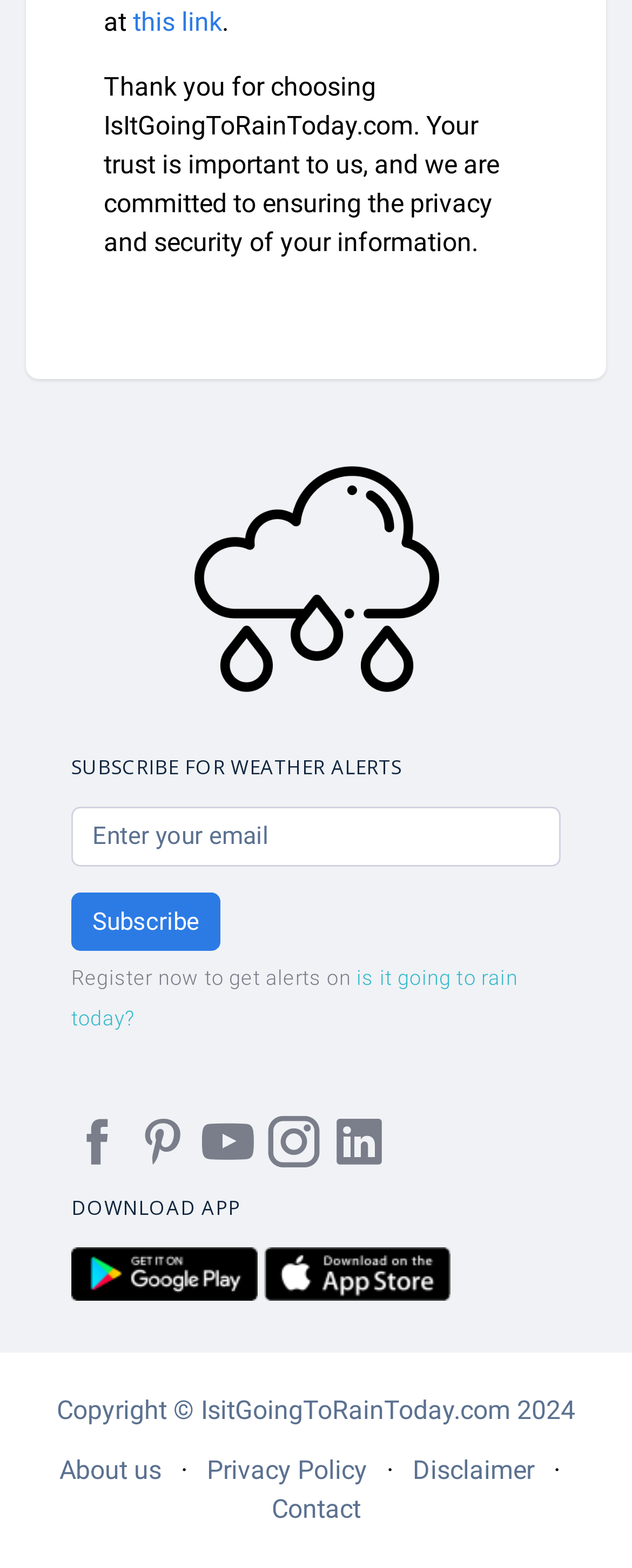Answer with a single word or phrase: 
What is the purpose of the 'Subscribe' button?

Subscribe for weather alerts